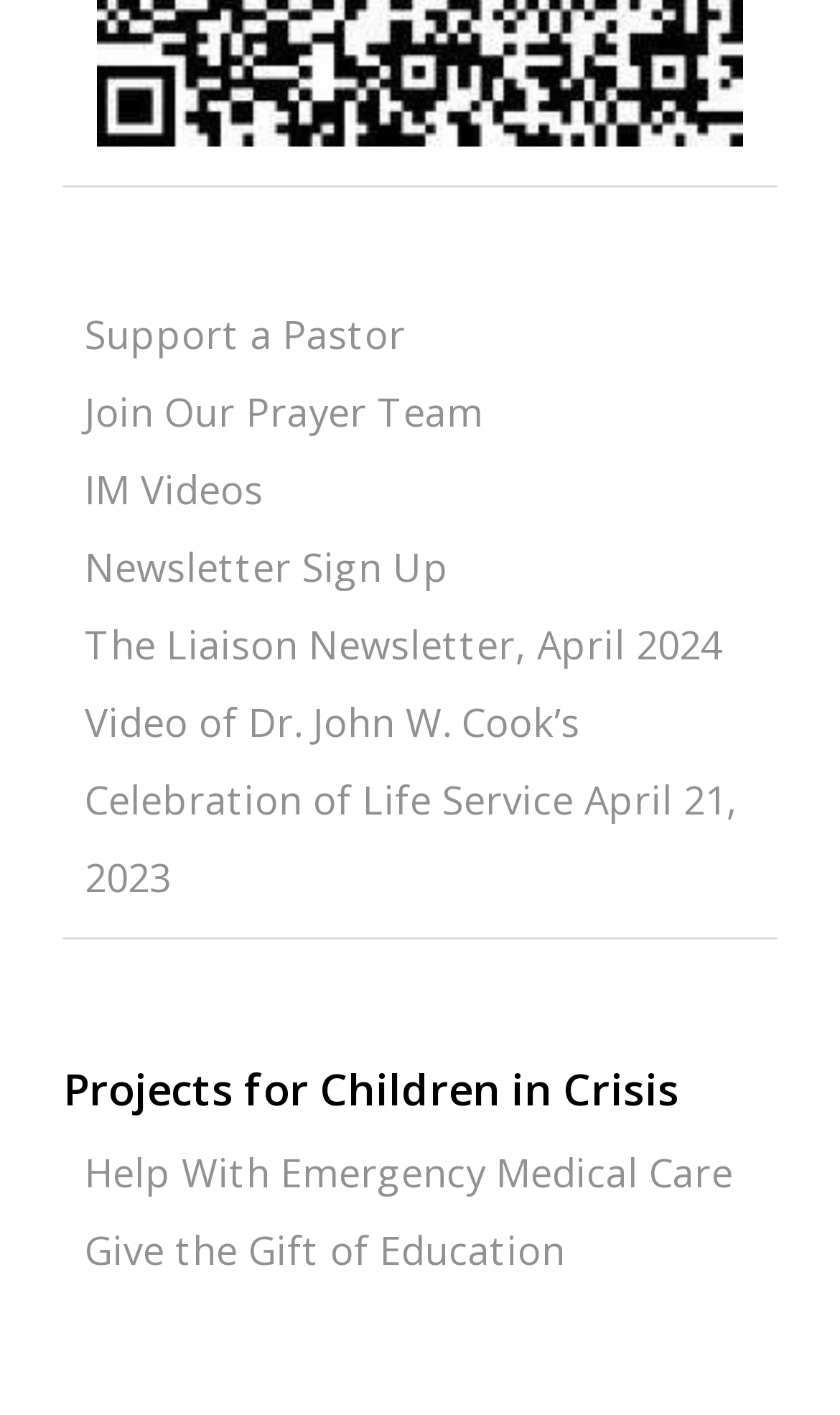Provide the bounding box coordinates of the section that needs to be clicked to accomplish the following instruction: "View IM Videos."

[0.101, 0.327, 0.313, 0.364]